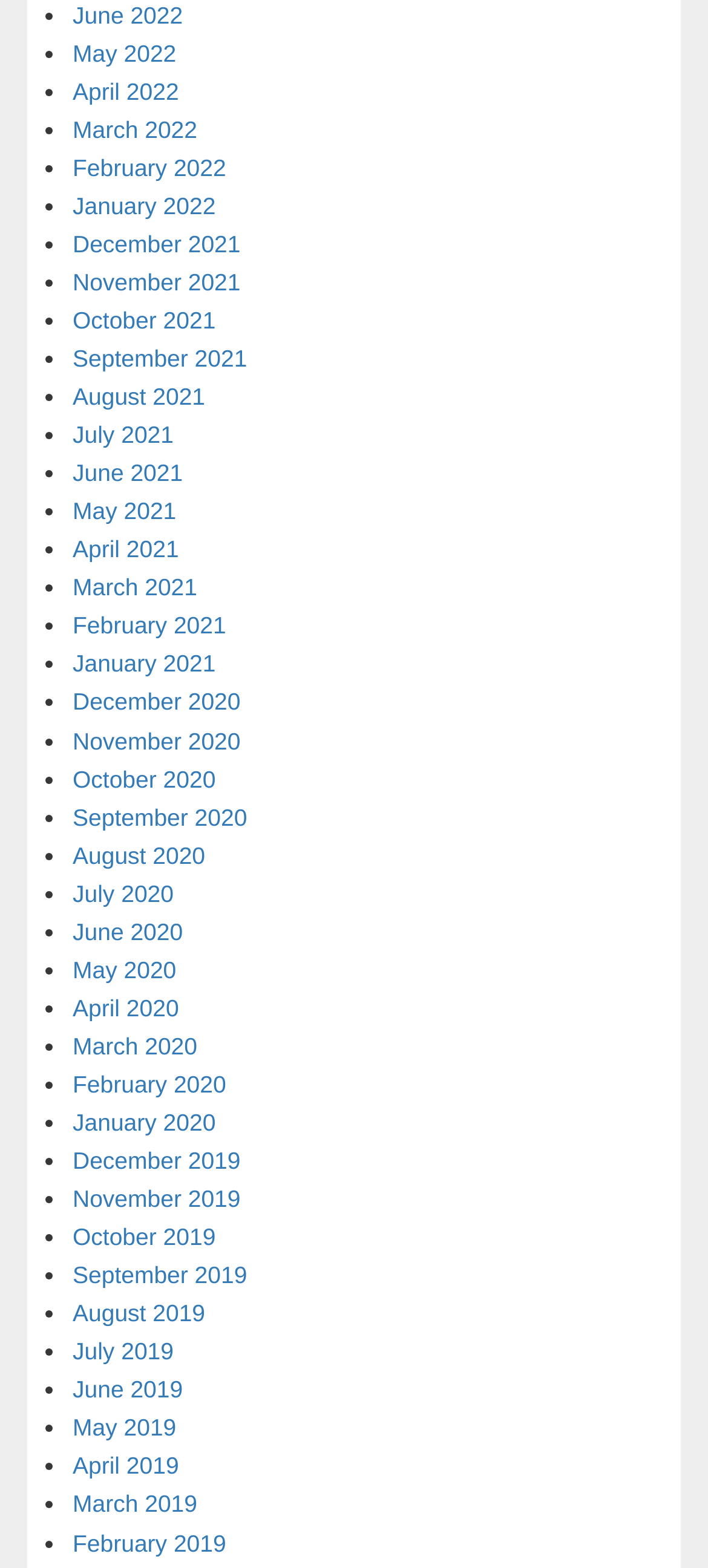How many months are listed in total?
Refer to the image and respond with a one-word or short-phrase answer.

24